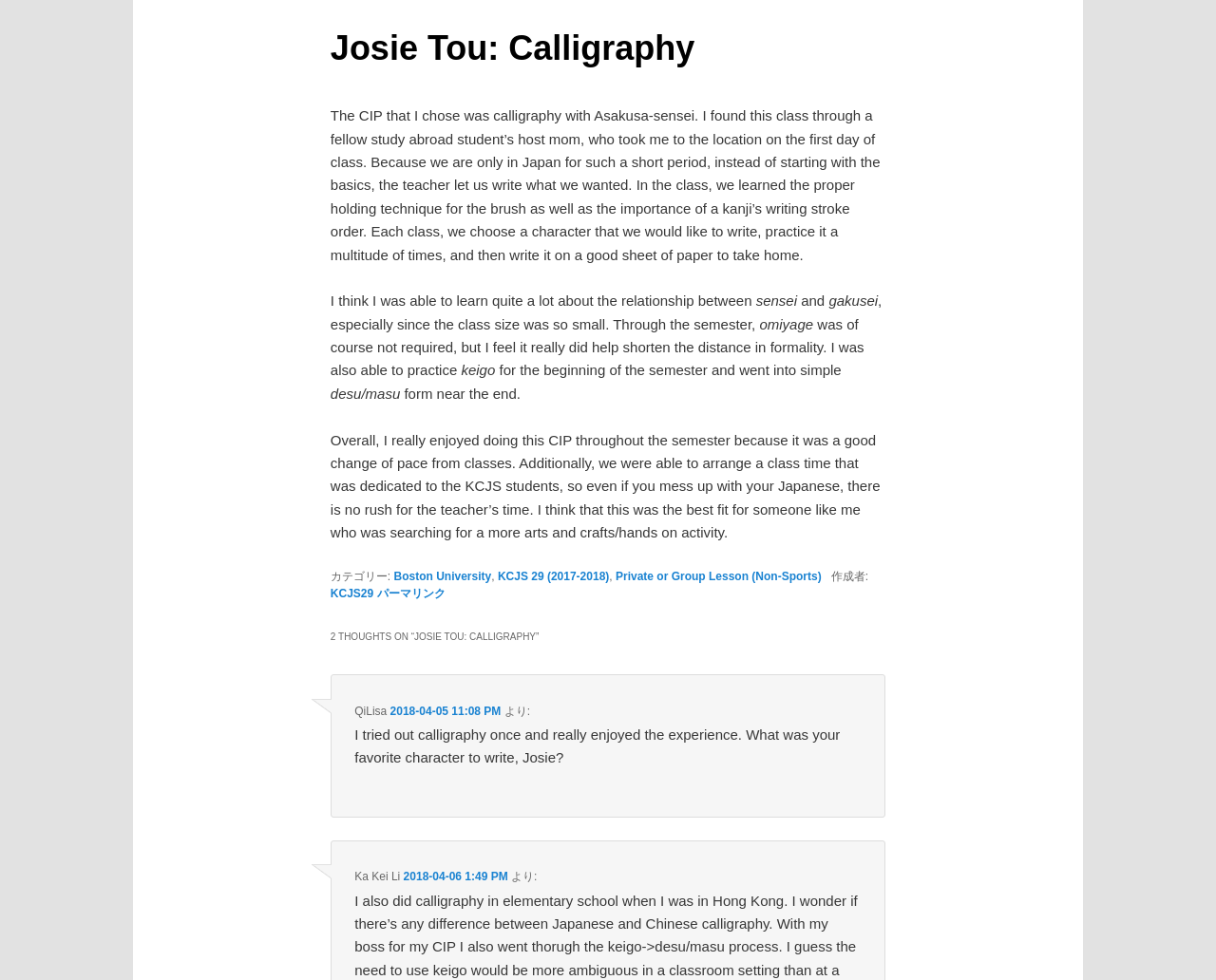Based on the description "Boston University", find the bounding box of the specified UI element.

[0.324, 0.581, 0.404, 0.595]